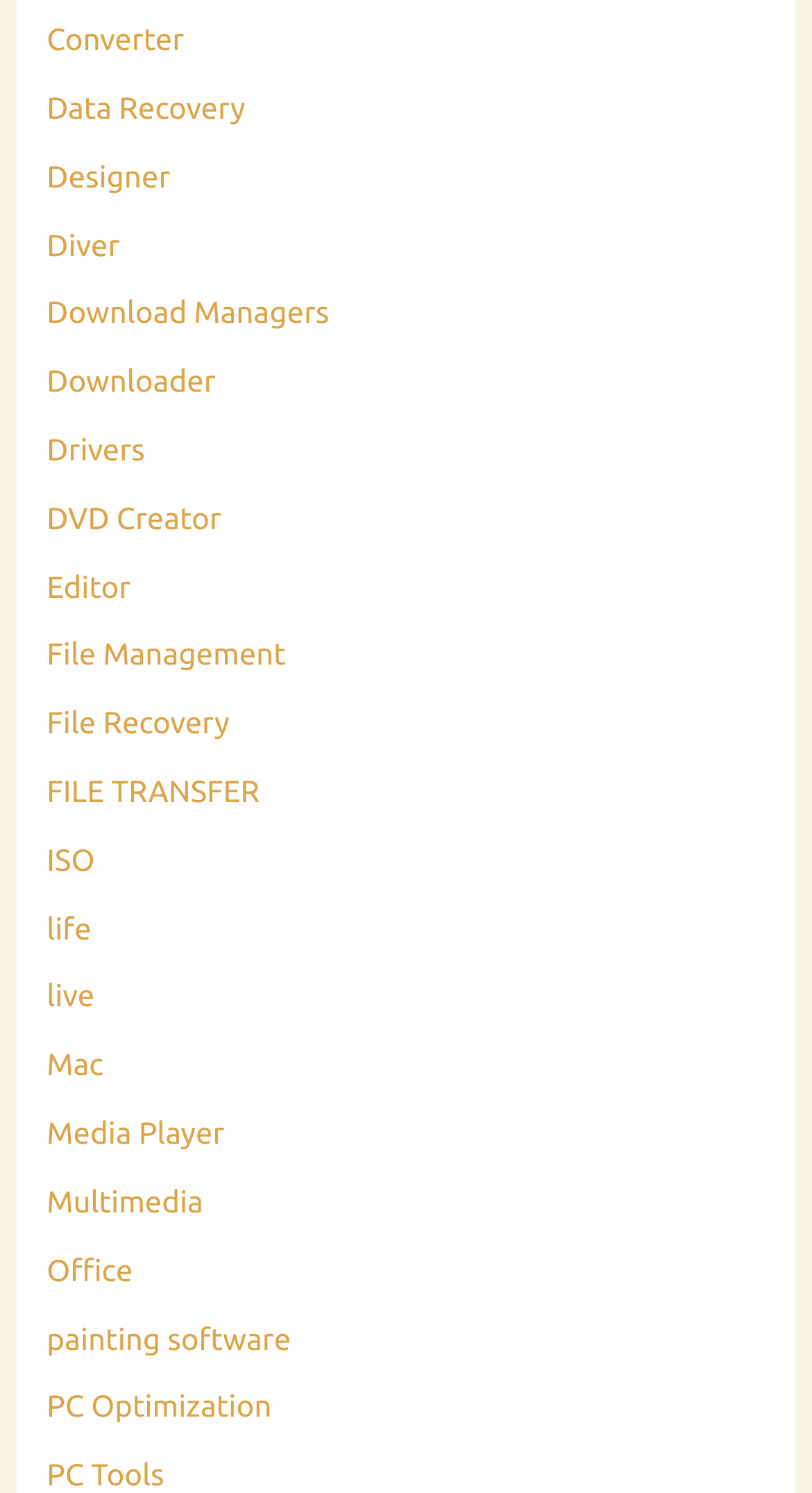Please provide the bounding box coordinates for the element that needs to be clicked to perform the instruction: "View Media Player". The coordinates must consist of four float numbers between 0 and 1, formatted as [left, top, right, bottom].

[0.058, 0.747, 0.276, 0.77]